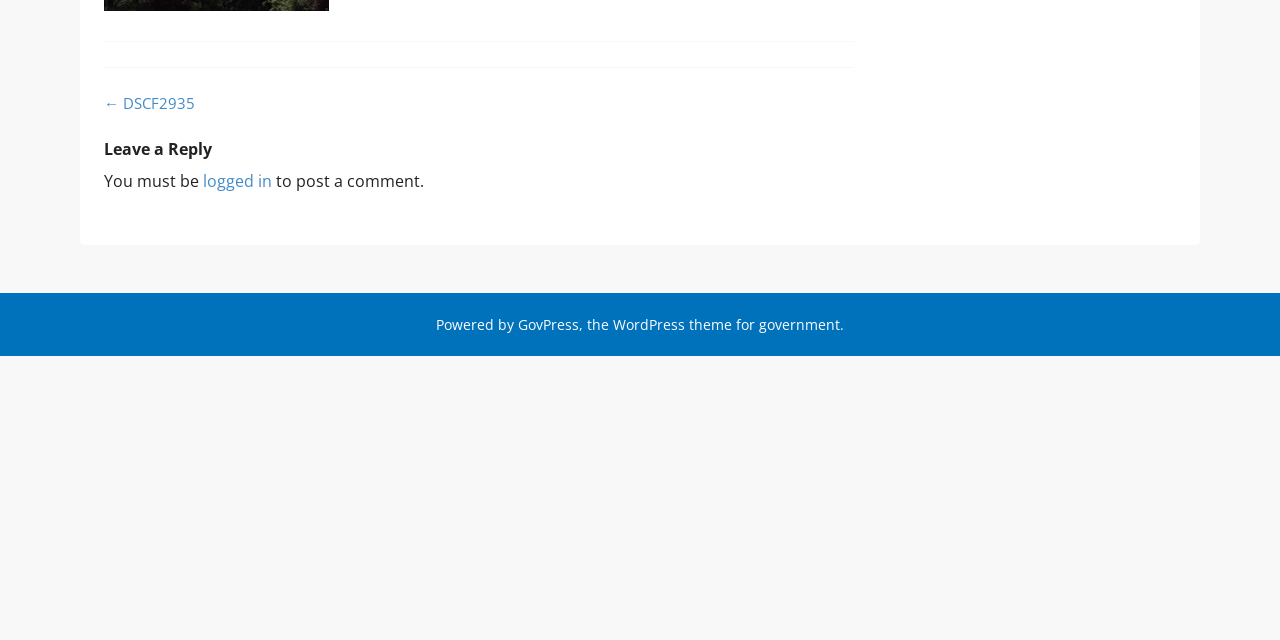Please determine the bounding box coordinates for the element with the description: "WordPress".

[0.479, 0.492, 0.535, 0.522]